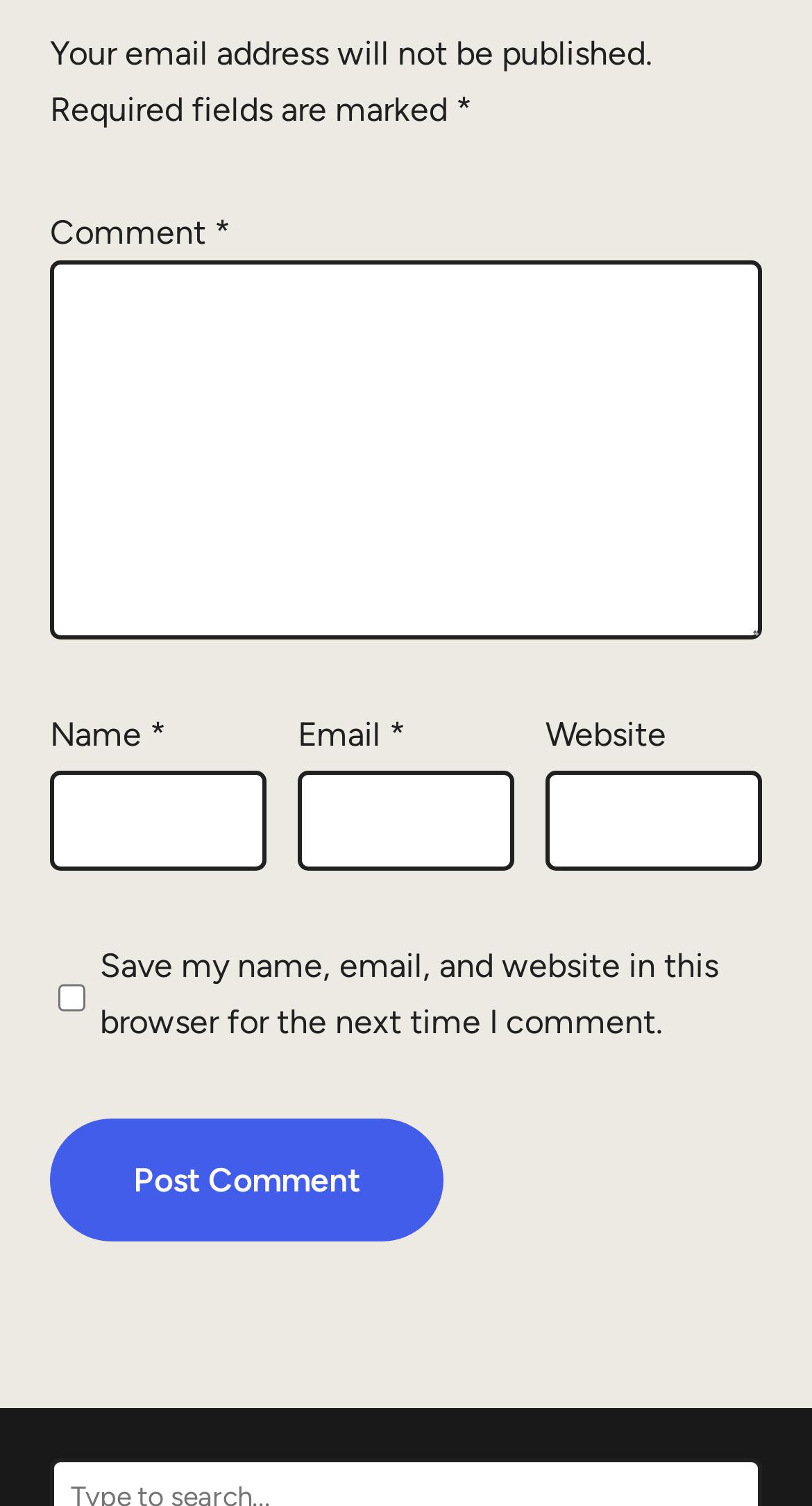Identify the bounding box coordinates of the HTML element based on this description: "parent_node: Email * aria-describedby="email-notes" name="email"".

[0.367, 0.512, 0.633, 0.578]